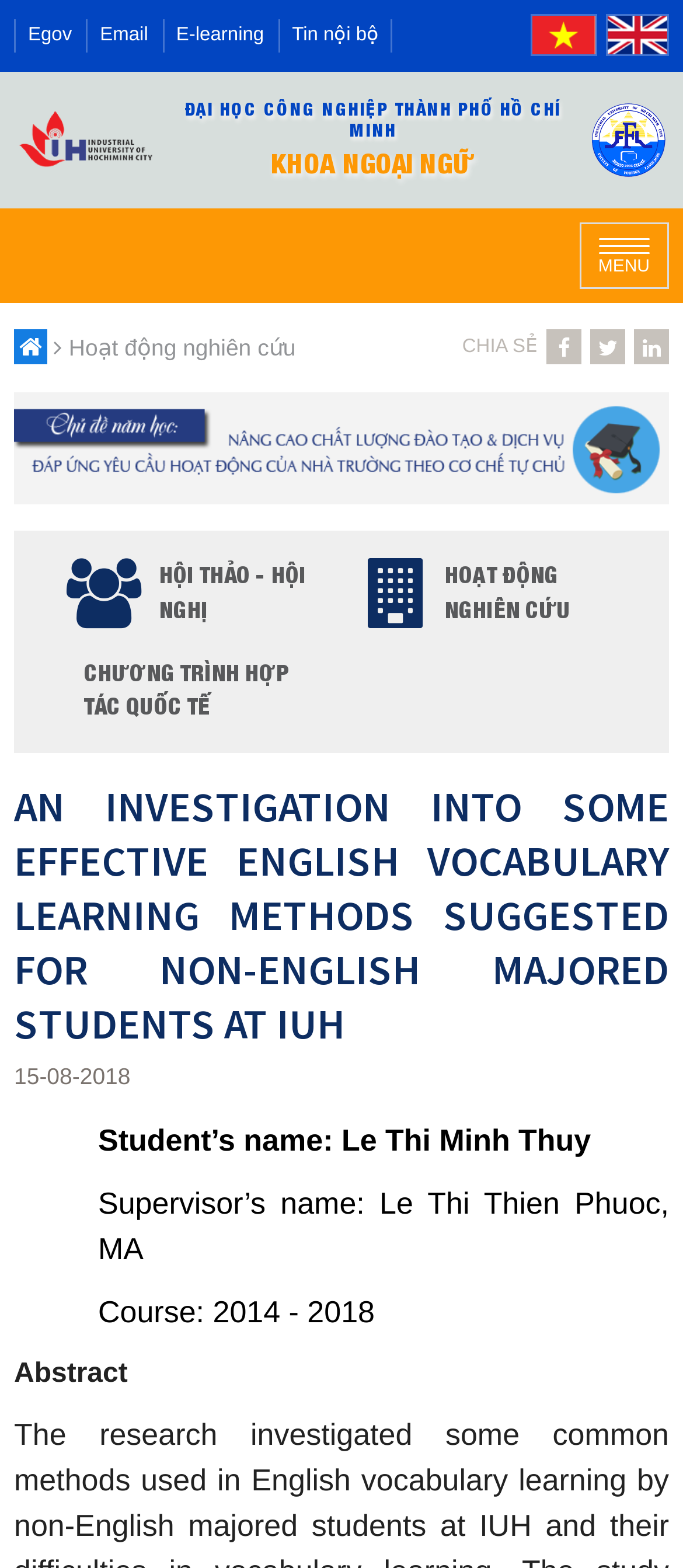Please find the bounding box coordinates of the element that must be clicked to perform the given instruction: "Click on HỘI THẢO - HỘI NGHỊ link". The coordinates should be four float numbers from 0 to 1, i.e., [left, top, right, bottom].

[0.097, 0.347, 0.462, 0.409]